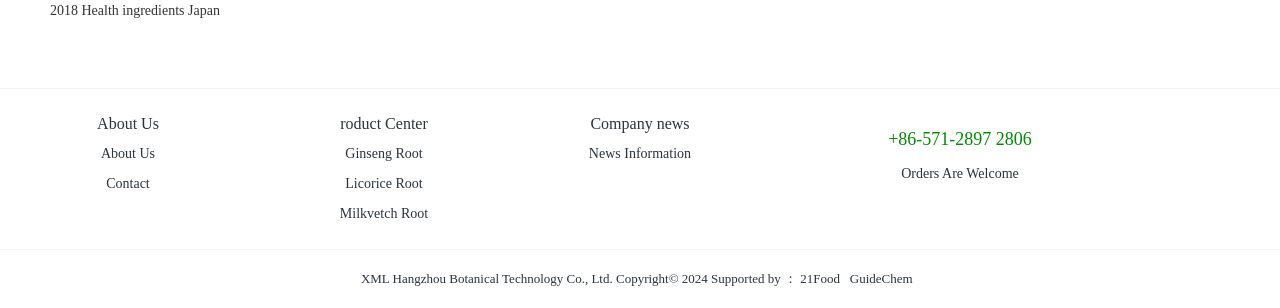Using the format (top-left x, top-left y, bottom-right x, bottom-right y), provide the bounding box coordinates for the described UI element. All values should be floating point numbers between 0 and 1: GuideChem

[0.664, 0.879, 0.713, 0.927]